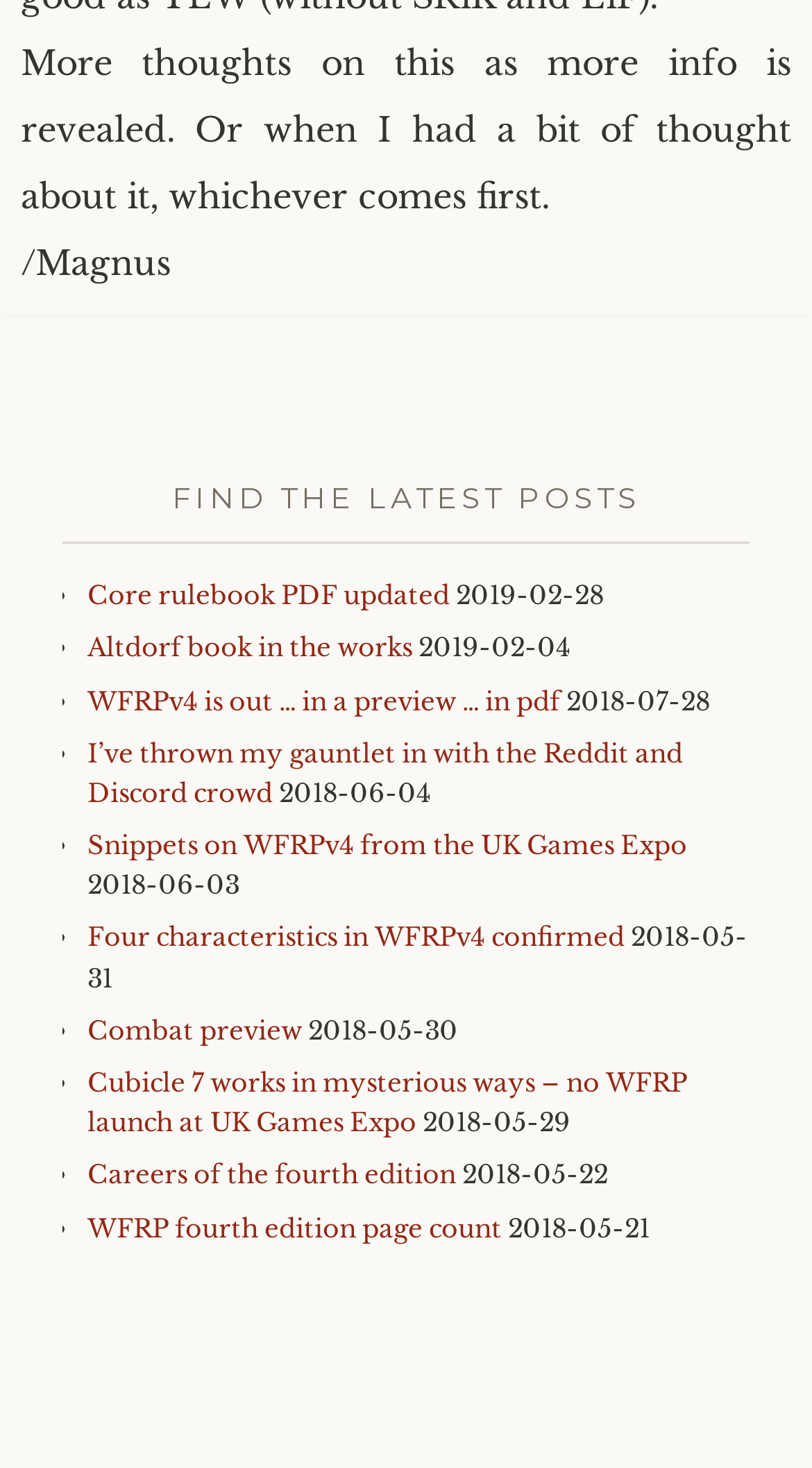Answer the following in one word or a short phrase: 
What is the purpose of the bullet points?

To indicate list items